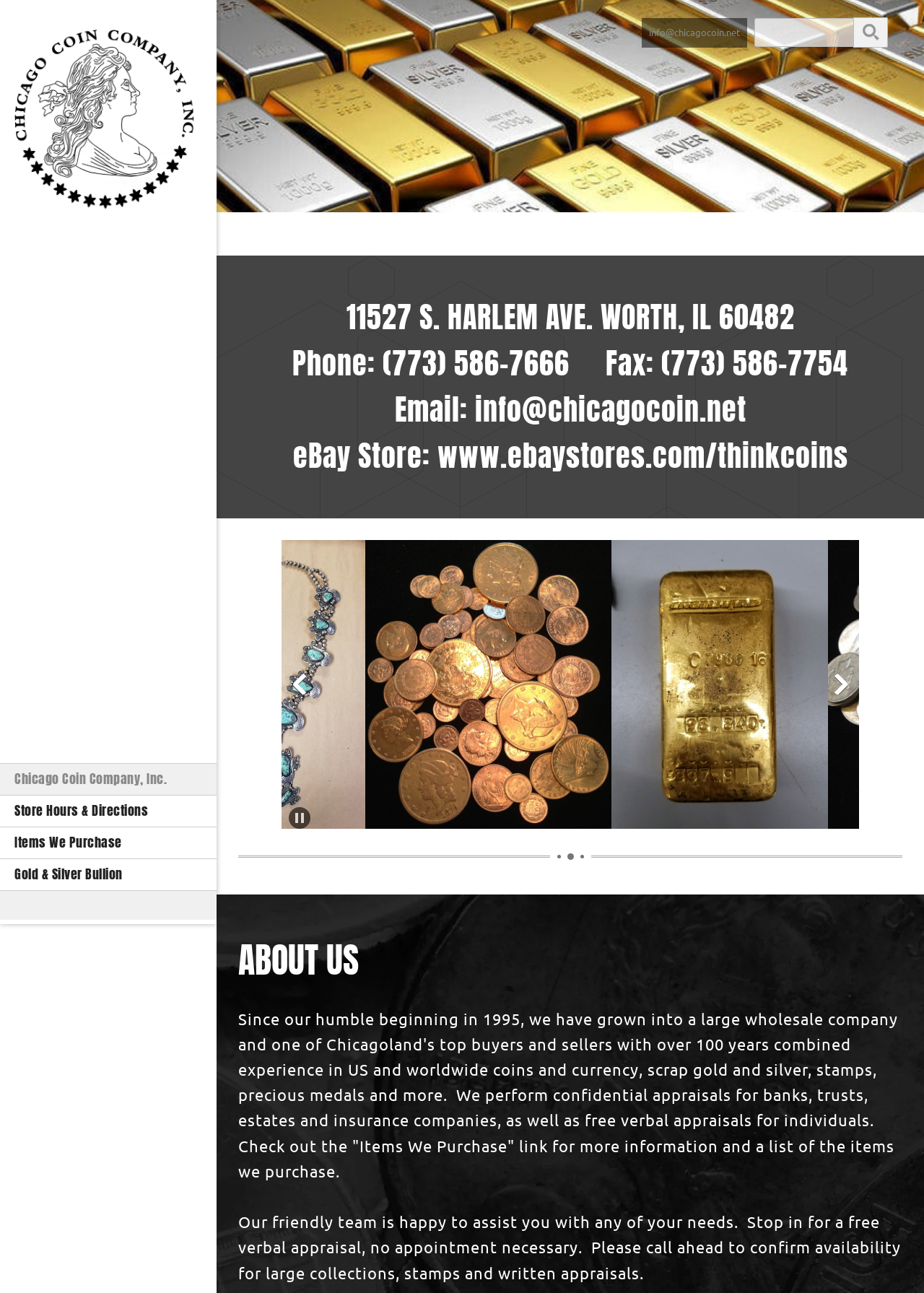Mark the bounding box of the element that matches the following description: "alt="https://0201.nccdn.net/4_2/000/000/038/2d3/IMG_5971-1578x2104.jpg"".

[0.387, 0.418, 0.621, 0.641]